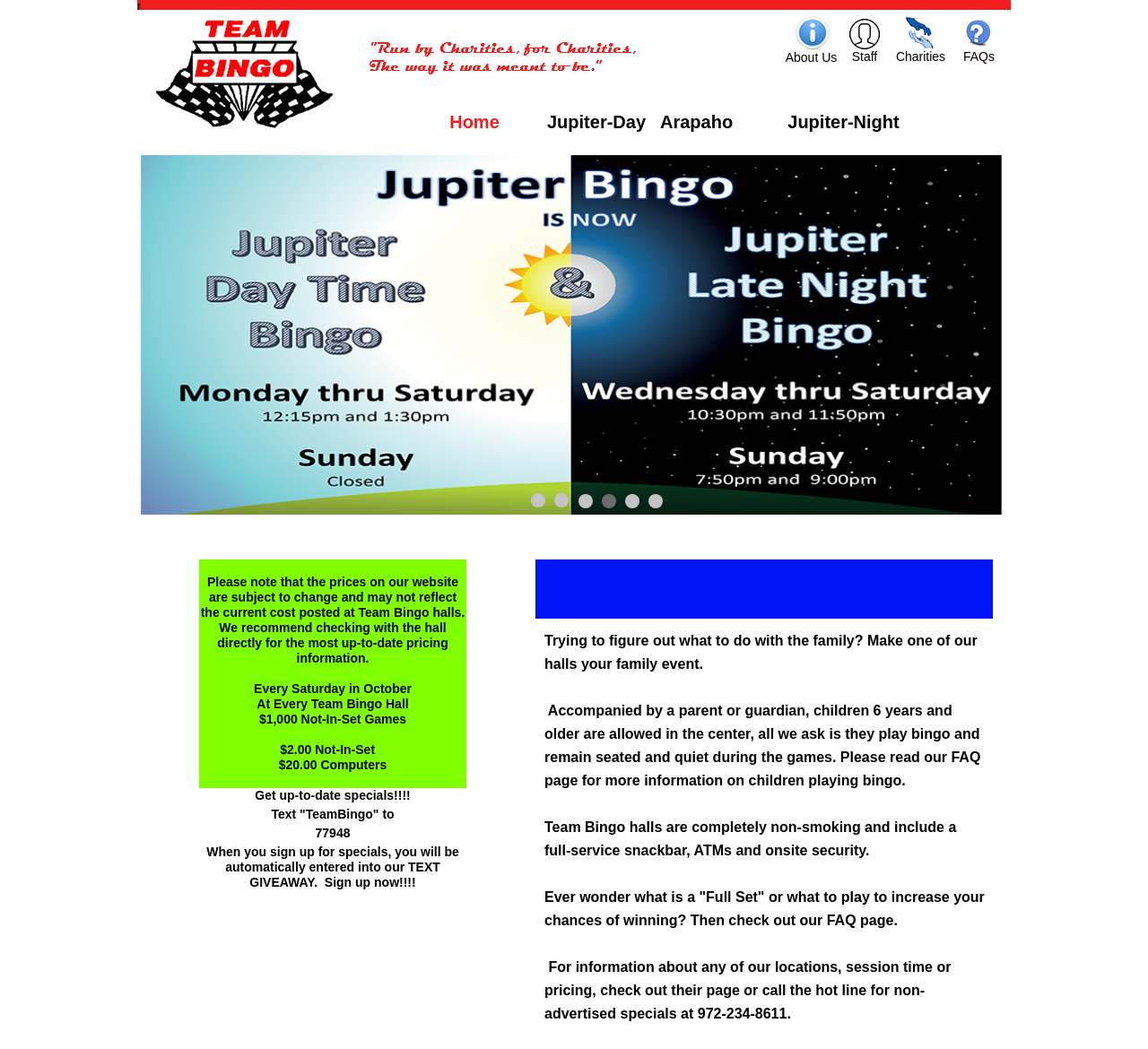Identify the bounding box coordinates of the element that should be clicked to fulfill this task: "Click Arapaho link". The coordinates should be provided as four float numbers between 0 and 1, i.e., [left, top, right, bottom].

[0.555, 0.1, 0.659, 0.133]